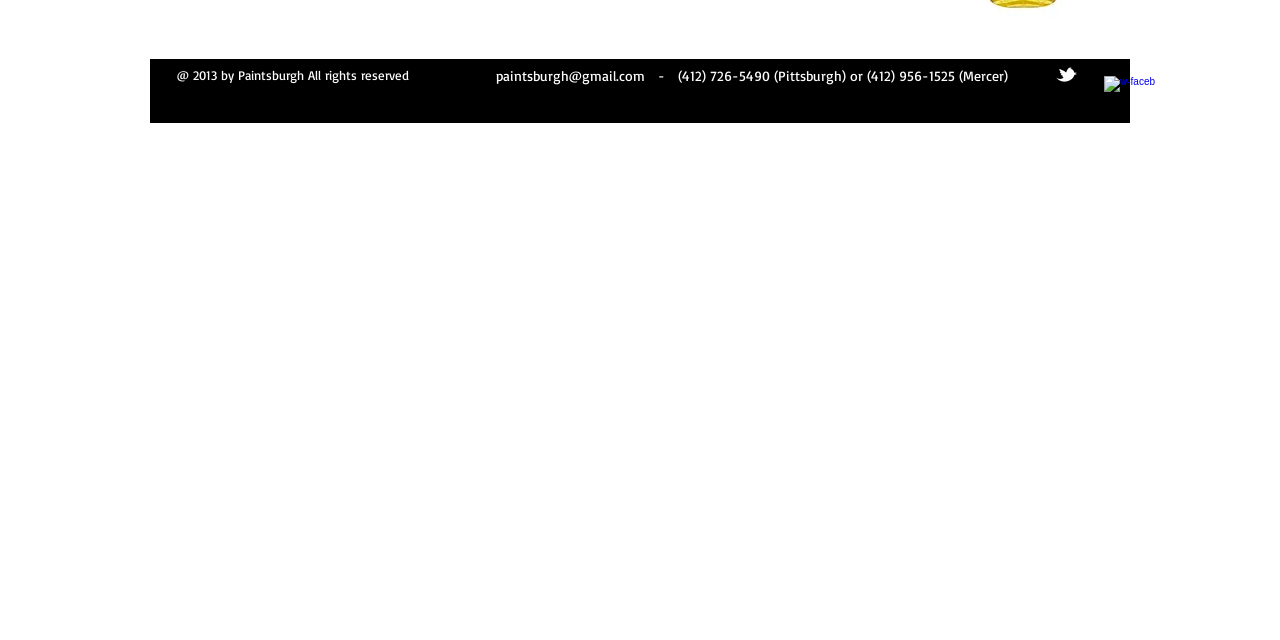From the webpage screenshot, predict the bounding box of the UI element that matches this description: "paintsburgh@gmail.com".

[0.388, 0.104, 0.504, 0.131]